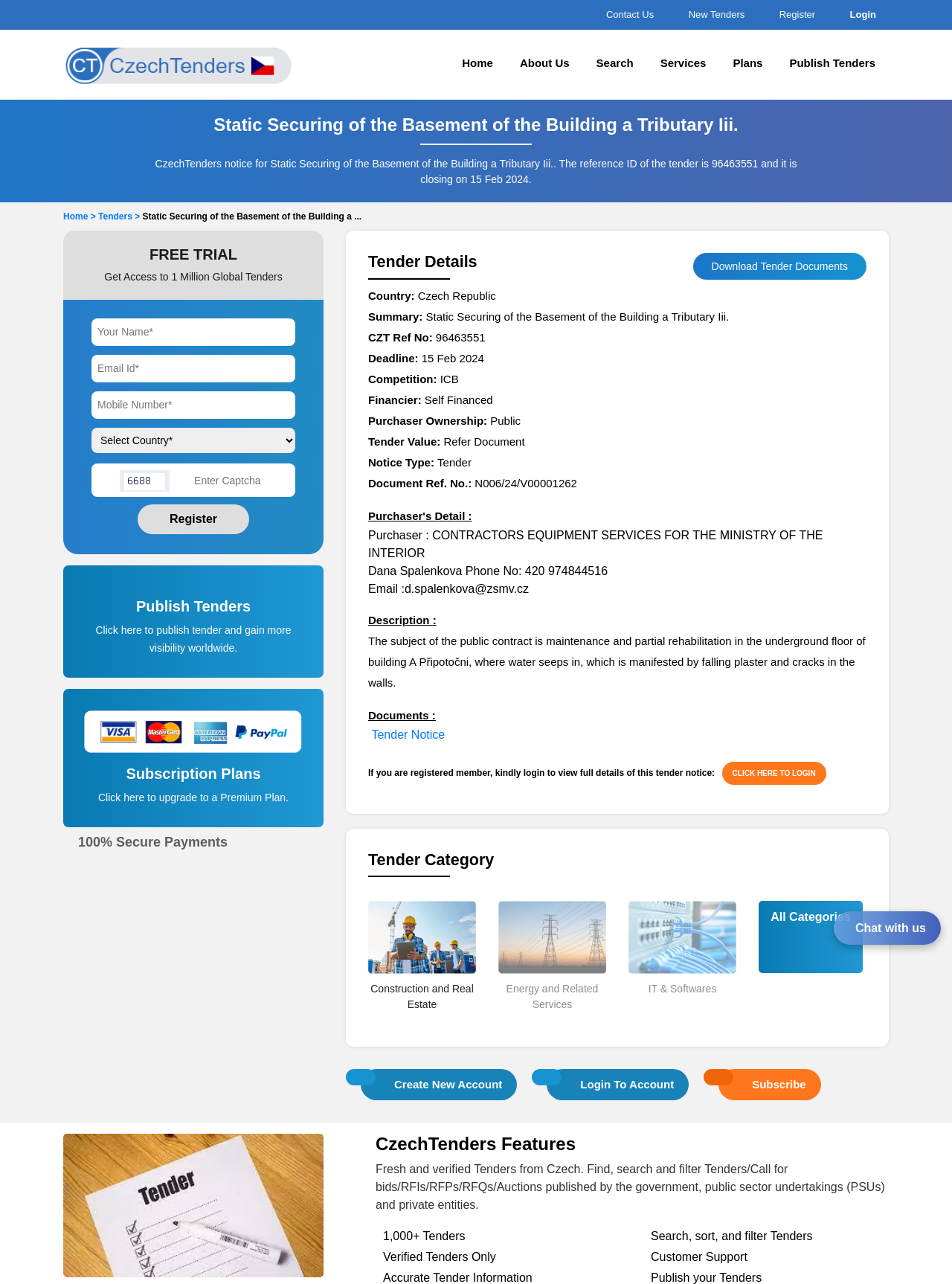Please identify the bounding box coordinates of the clickable element to fulfill the following instruction: "Click on Contact Us". The coordinates should be four float numbers between 0 and 1, i.e., [left, top, right, bottom].

[0.633, 0.007, 0.687, 0.016]